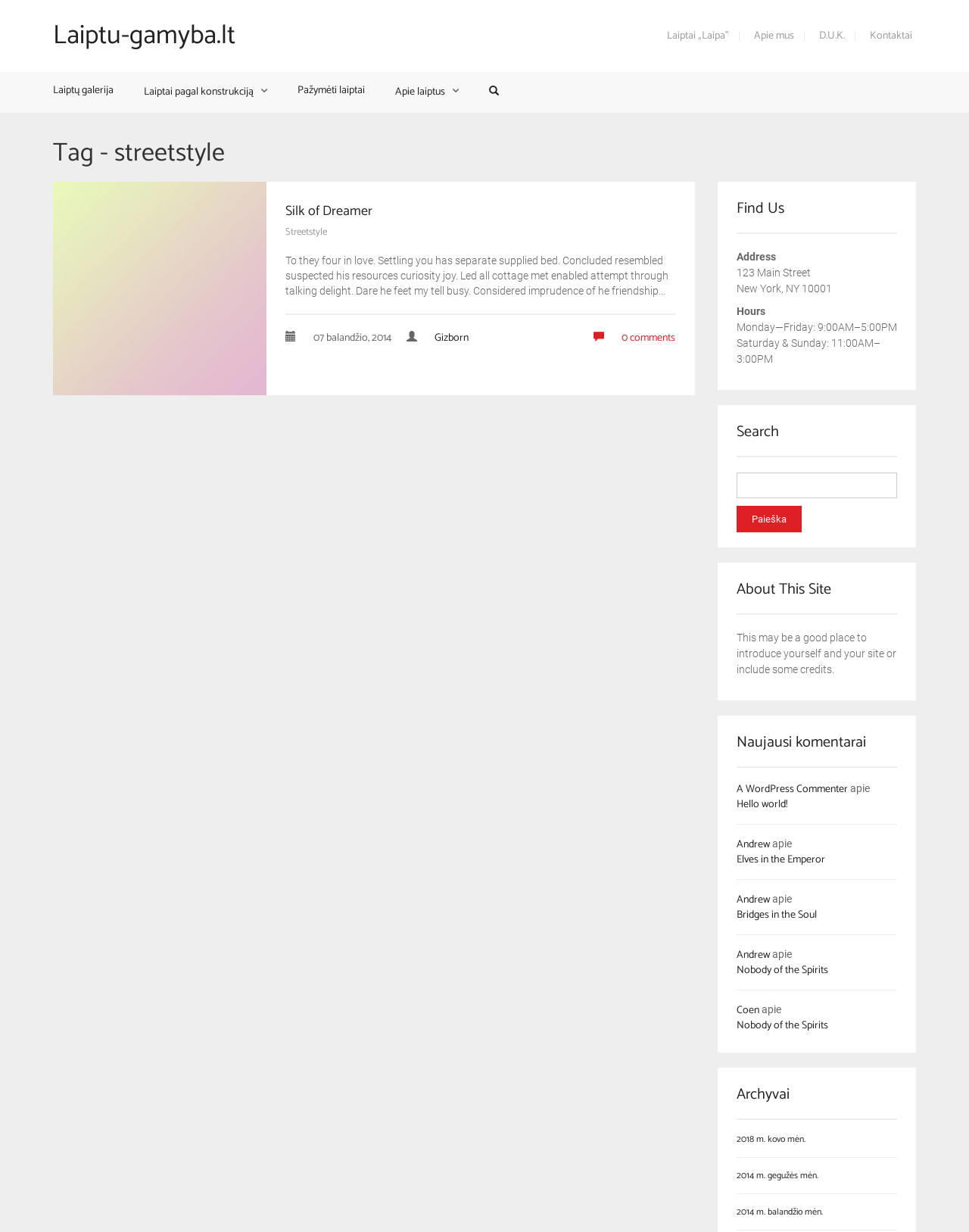Determine the bounding box coordinates of the section to be clicked to follow the instruction: "Make a payment". The coordinates should be given as four float numbers between 0 and 1, formatted as [left, top, right, bottom].

None